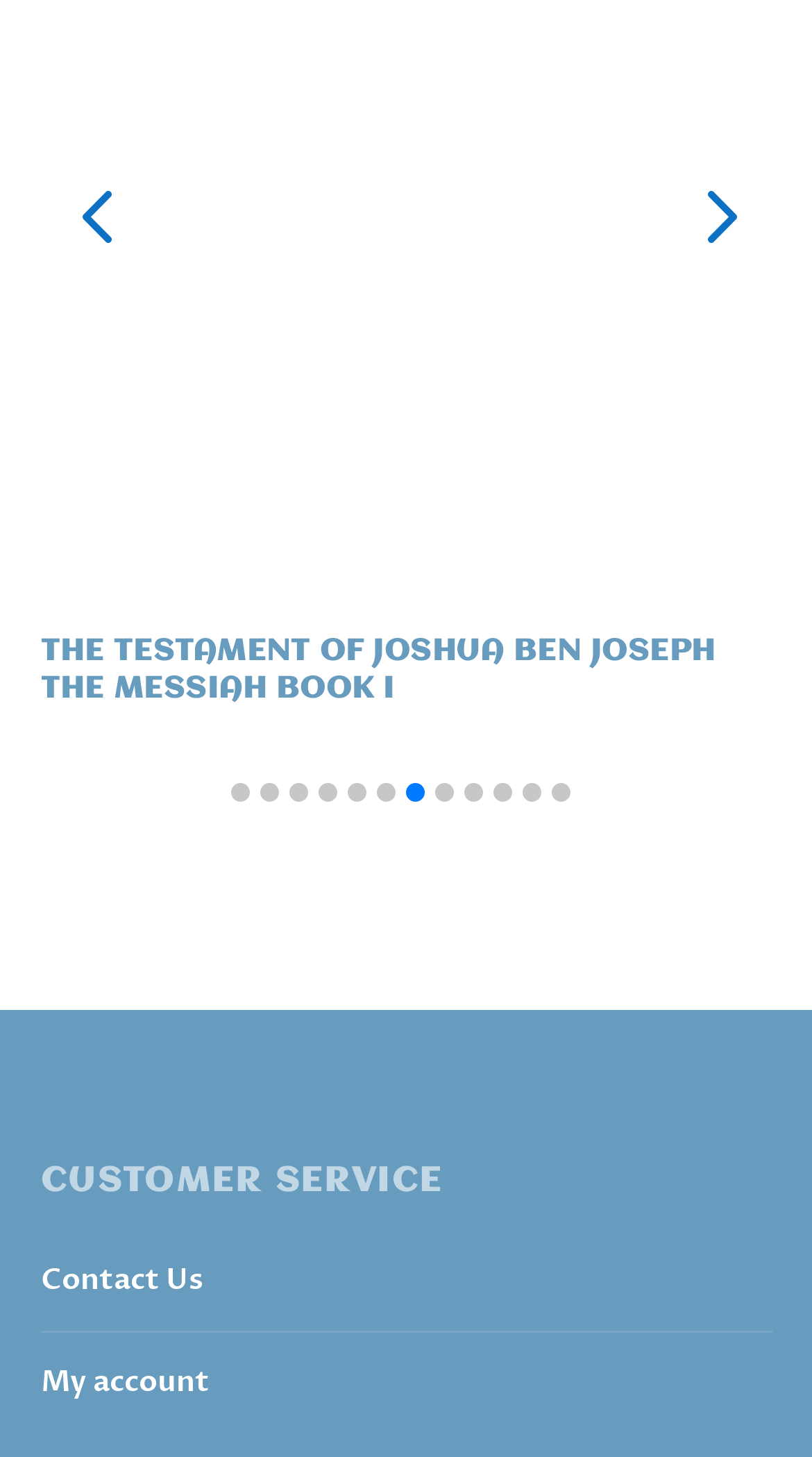Find the bounding box coordinates of the element's region that should be clicked in order to follow the given instruction: "View customer service". The coordinates should consist of four float numbers between 0 and 1, i.e., [left, top, right, bottom].

[0.05, 0.779, 0.95, 0.845]